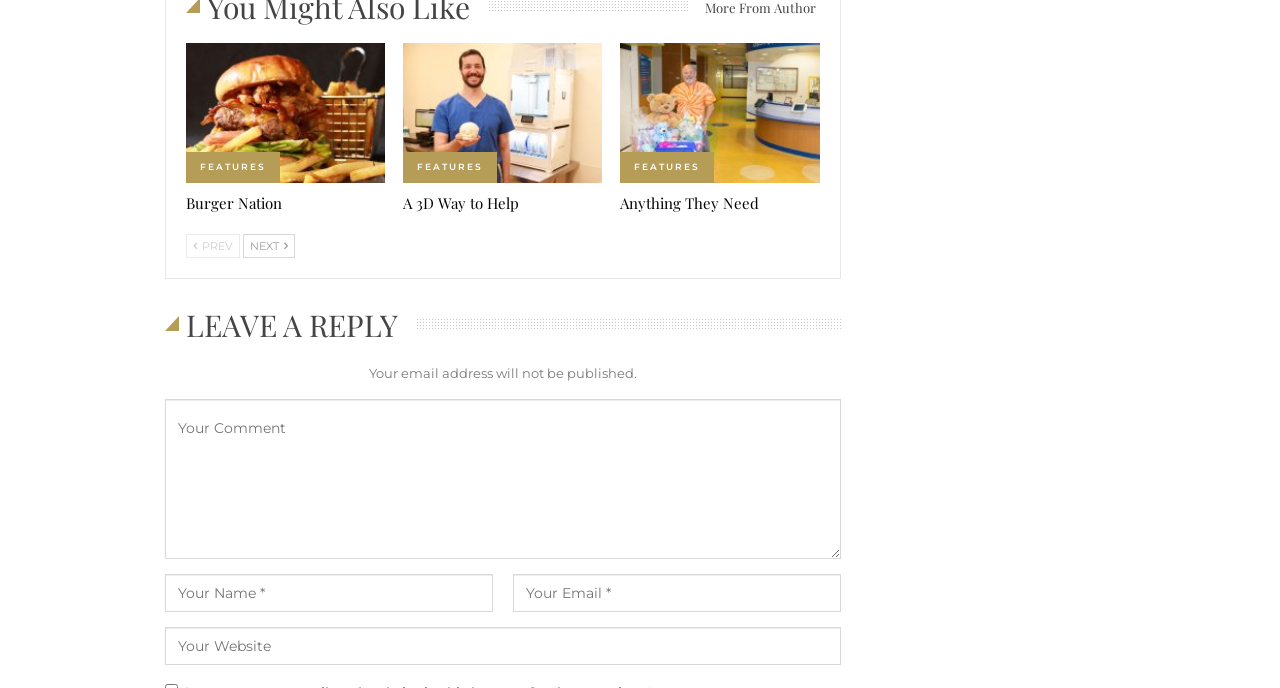Based on the visual content of the image, answer the question thoroughly: What is the purpose of the 'Previous' and 'Next' buttons?

The 'Previous' and 'Next' buttons, with bounding box coordinates [0.145, 0.34, 0.188, 0.375] and [0.19, 0.34, 0.23, 0.375] respectively, are likely used for navigation, possibly to move between pages or sections of content.